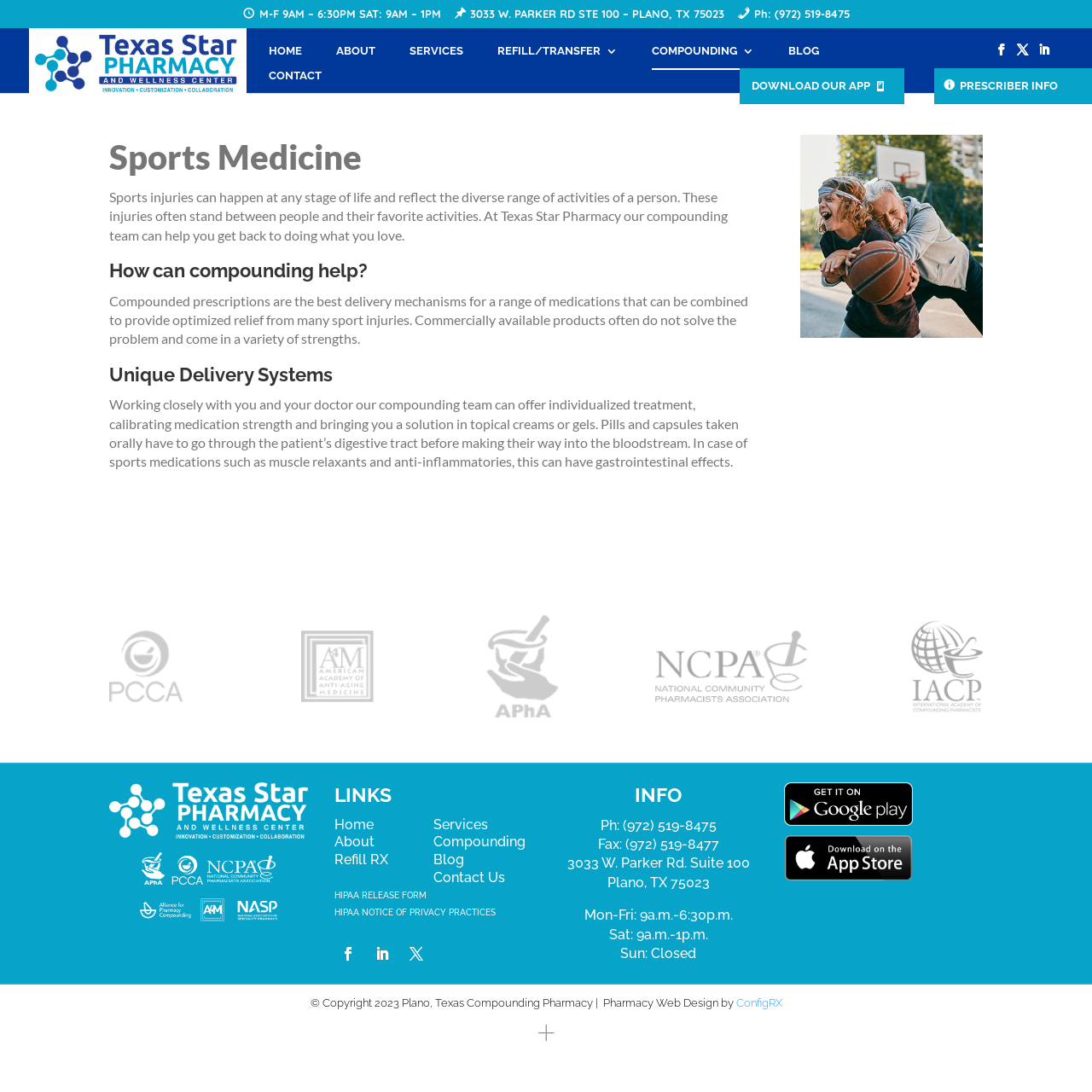Answer the question in one word or a short phrase:
What is the name of the pharmacy?

Texas Star Pharmacy